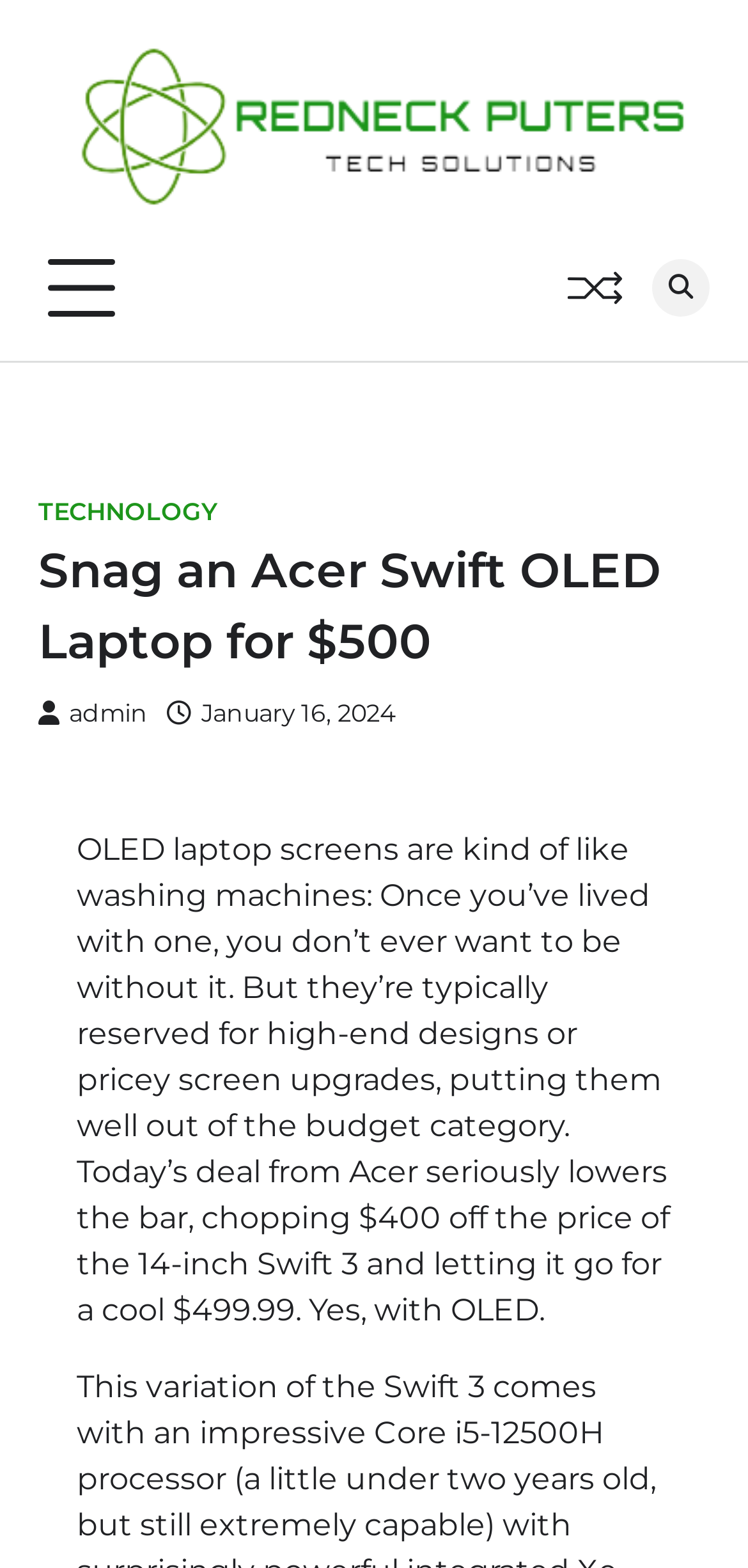Please find and generate the text of the main header of the webpage.

Snag an Acer Swift OLED Laptop for $500